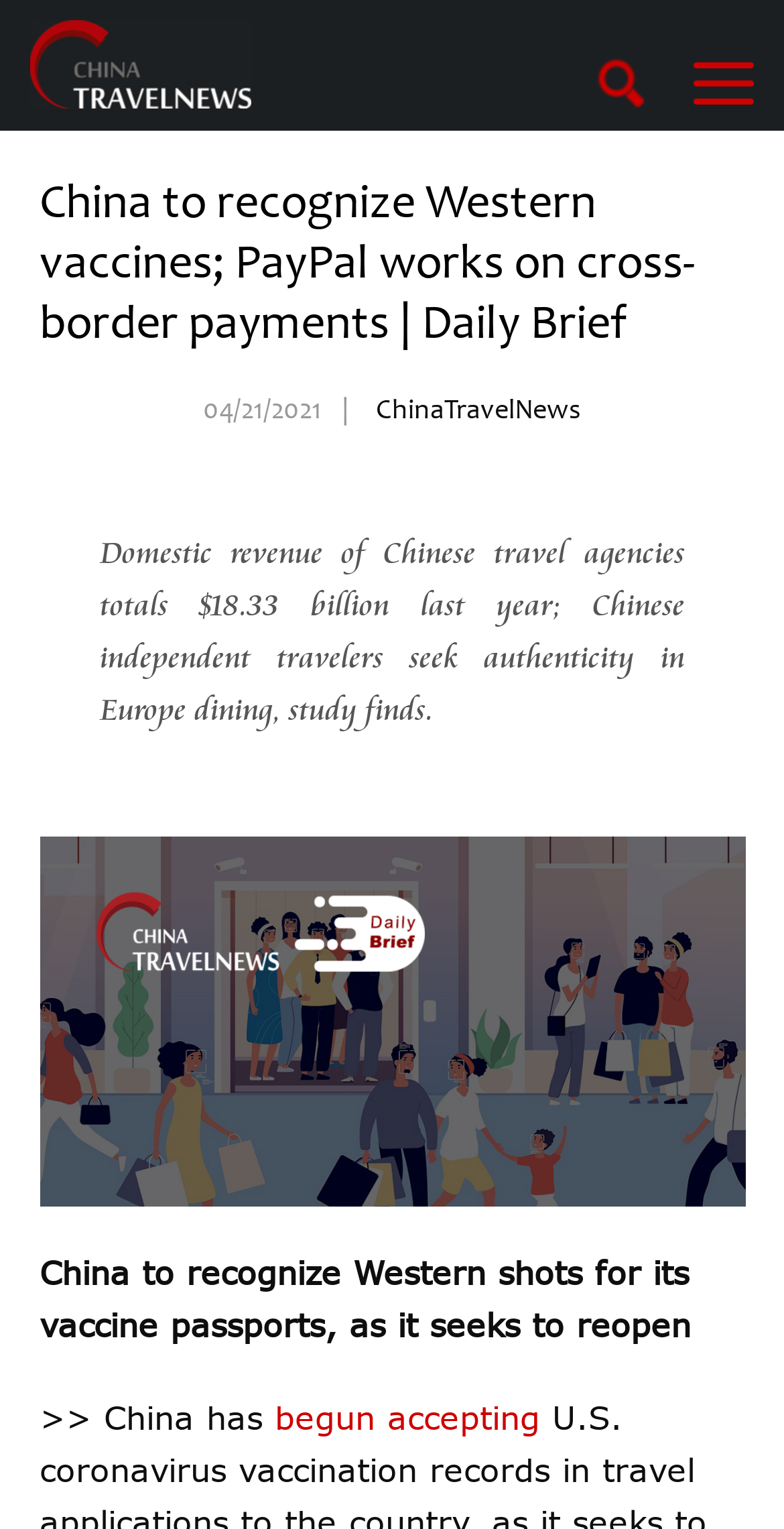With reference to the image, please provide a detailed answer to the following question: What is the date of the daily brief?

I found the date of the daily brief by looking at the static text element that contains the date, which is '04/21/2021'.